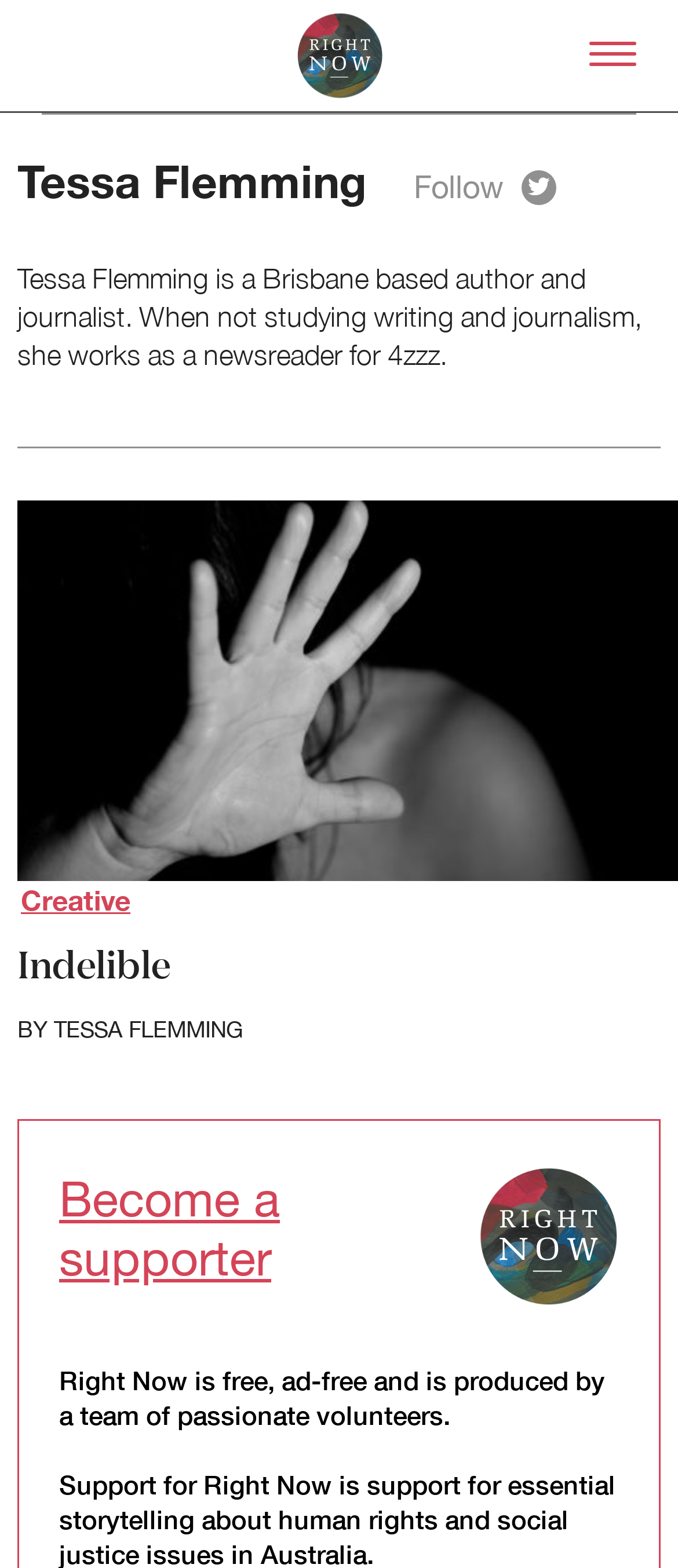Find the bounding box coordinates of the clickable area that will achieve the following instruction: "Click on the 'About' link".

[0.096, 0.118, 0.202, 0.139]